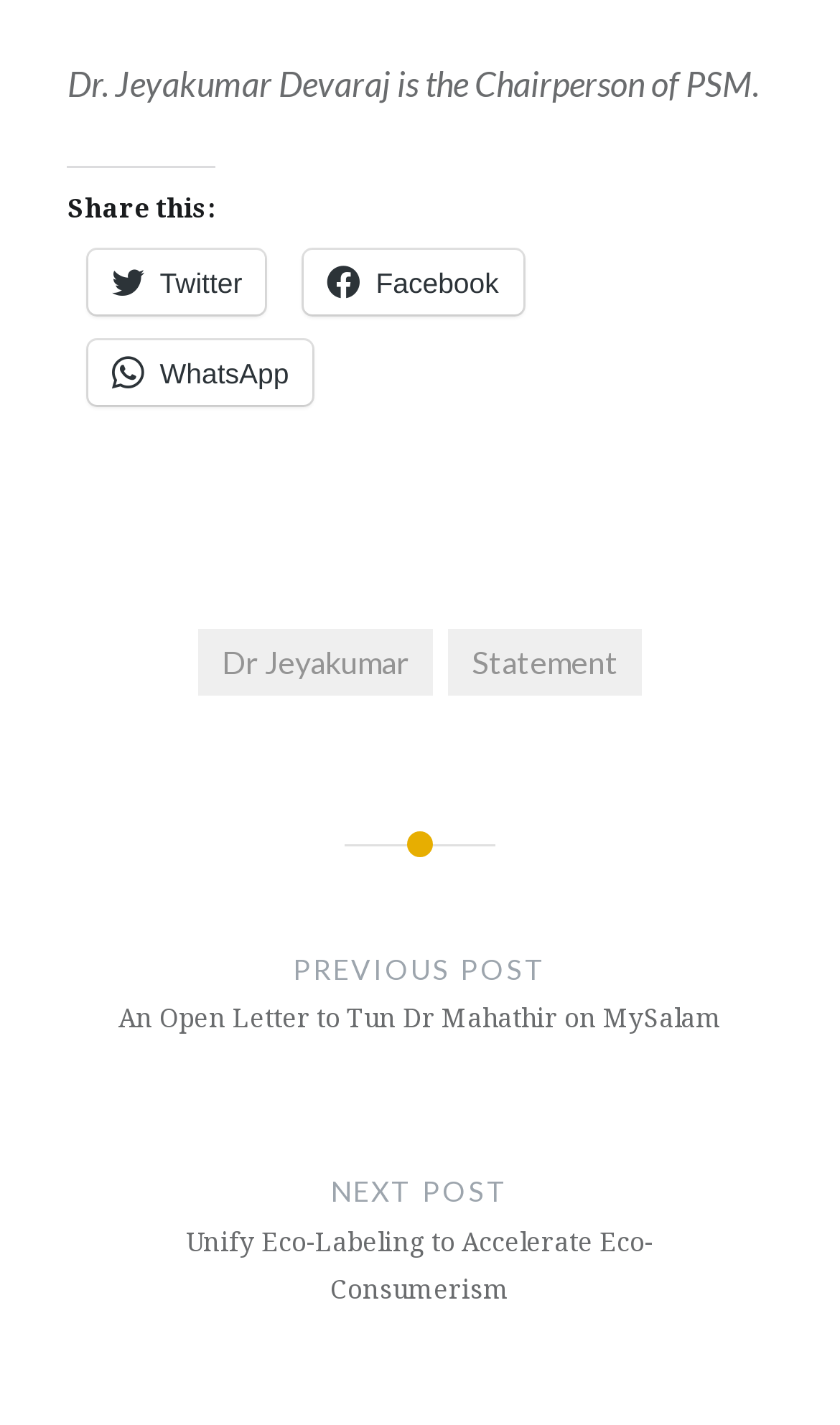What social media platforms can you share this with?
Please answer the question as detailed as possible.

The webpage has a 'Share this:' section with links to Twitter, Facebook, and WhatsApp, indicating that the content can be shared on these social media platforms.